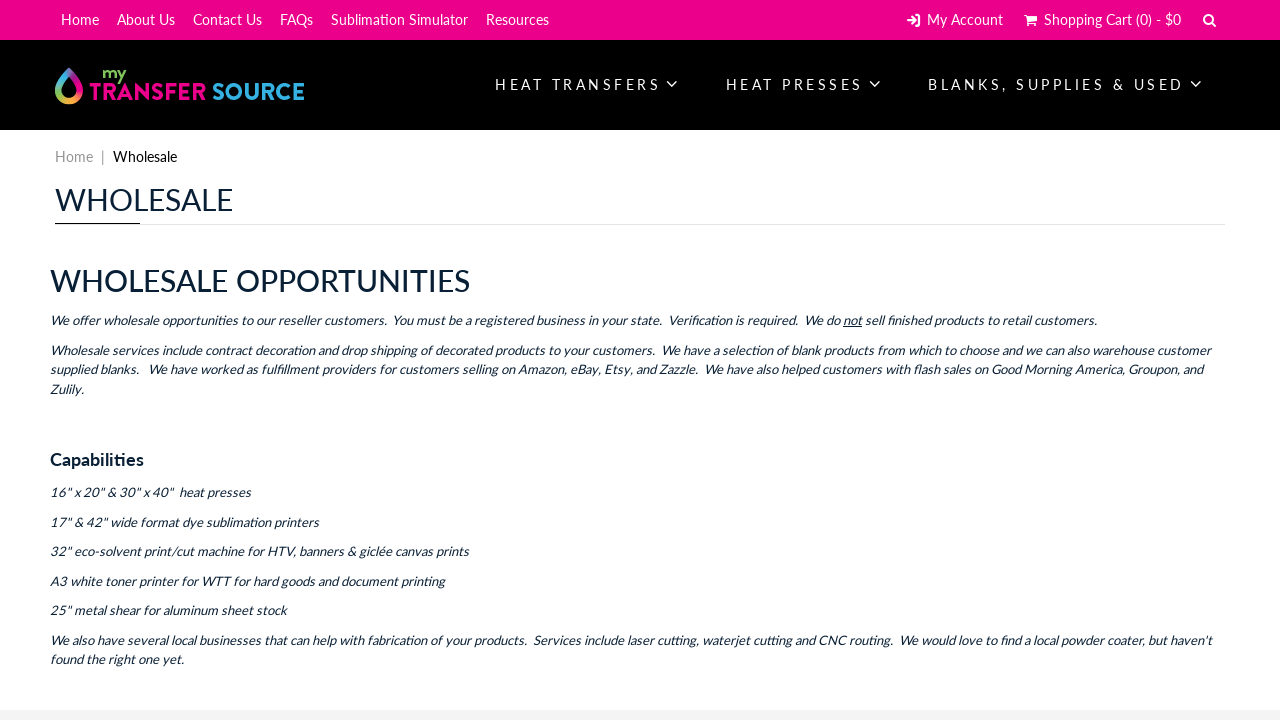Given the element description, predict the bounding box coordinates in the format (top-left x, top-left y, bottom-right x, bottom-right y). Make sure all values are between 0 and 1. Here is the element description: Amusing

None